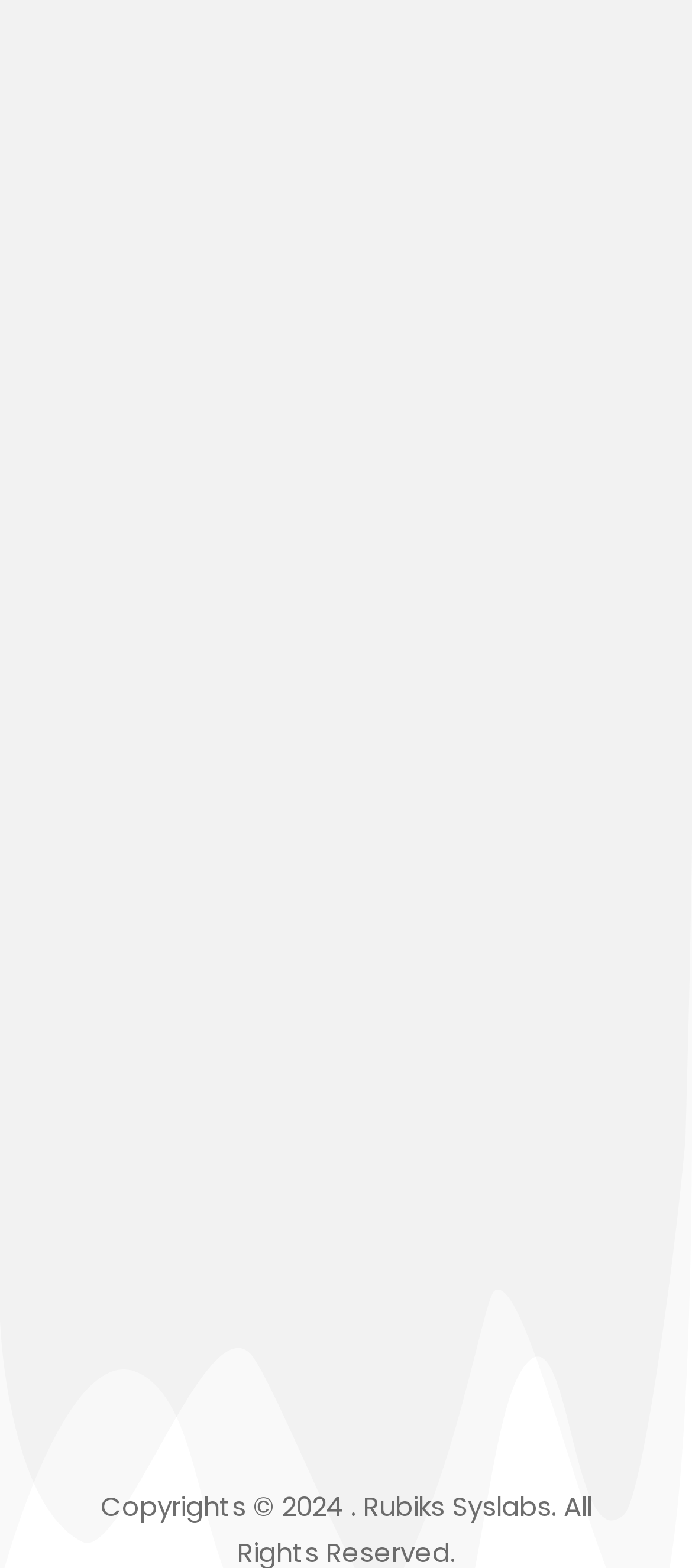Please find and report the bounding box coordinates of the element to click in order to perform the following action: "Watch videos on Youtube". The coordinates should be expressed as four float numbers between 0 and 1, in the format [left, top, right, bottom].

None